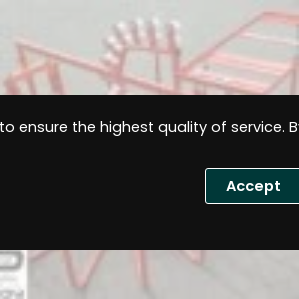Offer an in-depth caption for the image presented.

The image showcases a carousel designed for fiber optic cables, prominently featuring a sturdy design with a diameter of about 120 cm. The structure appears to have a reel base and is likely intended for organizing or storing fiber optic cables efficiently. In the background, the setup hints at a functional work area, ideal for professionals in telecommunications or electrical engineering settings. The image is paired with a message indicating cookie consent for website usage, emphasizing the importance of user experience through data management practices.